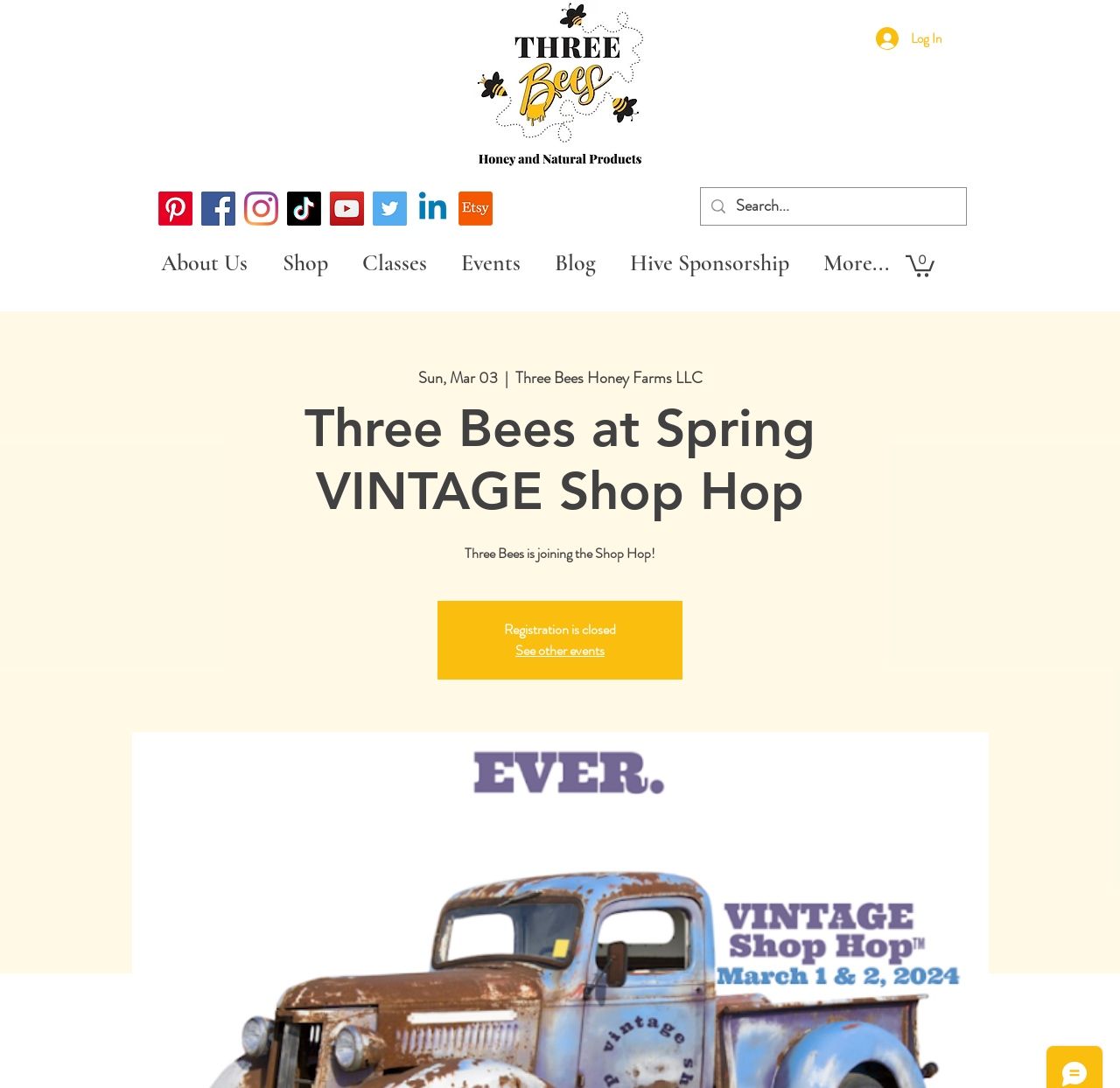Highlight the bounding box coordinates of the region I should click on to meet the following instruction: "Visit Pinterest".

[0.141, 0.176, 0.172, 0.207]